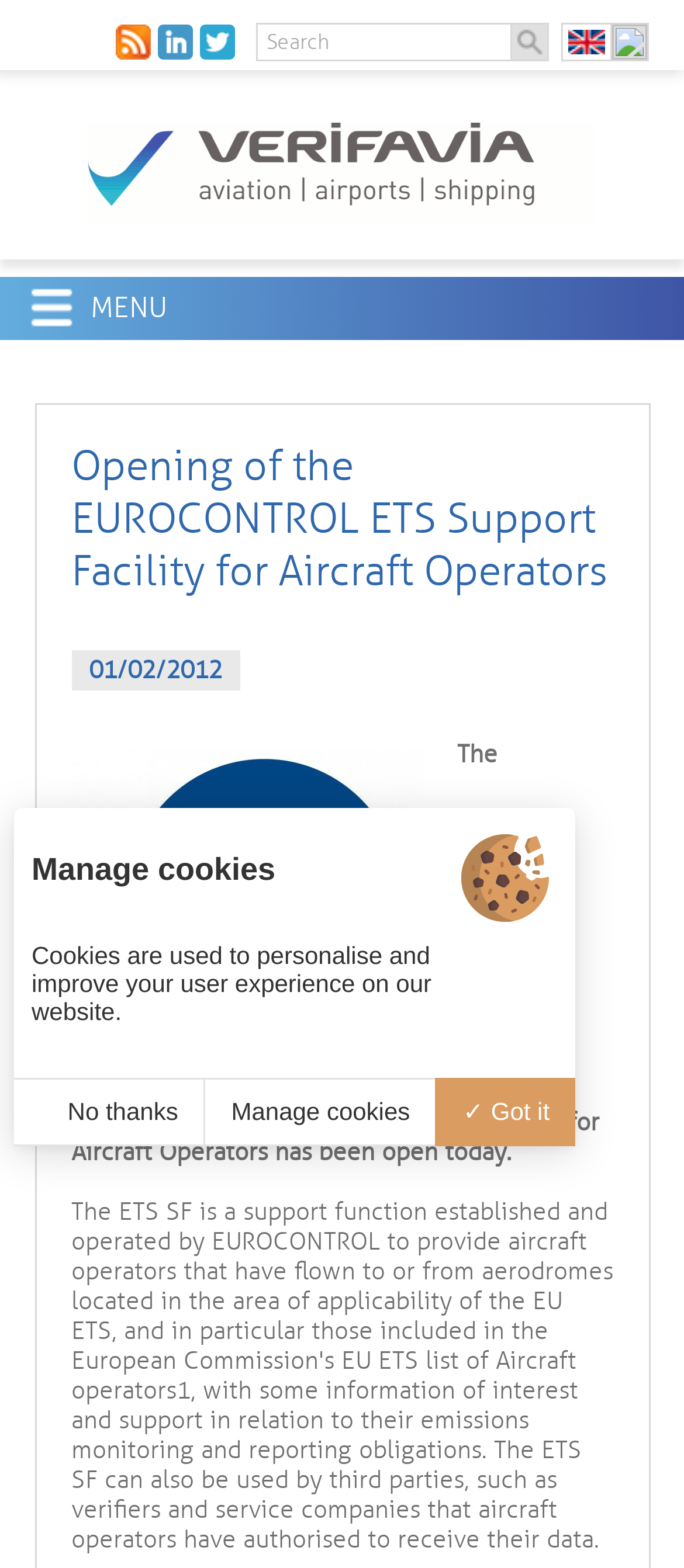Give a one-word or short phrase answer to the question: 
What type of verification does Verifavia provide?

Environmental verification